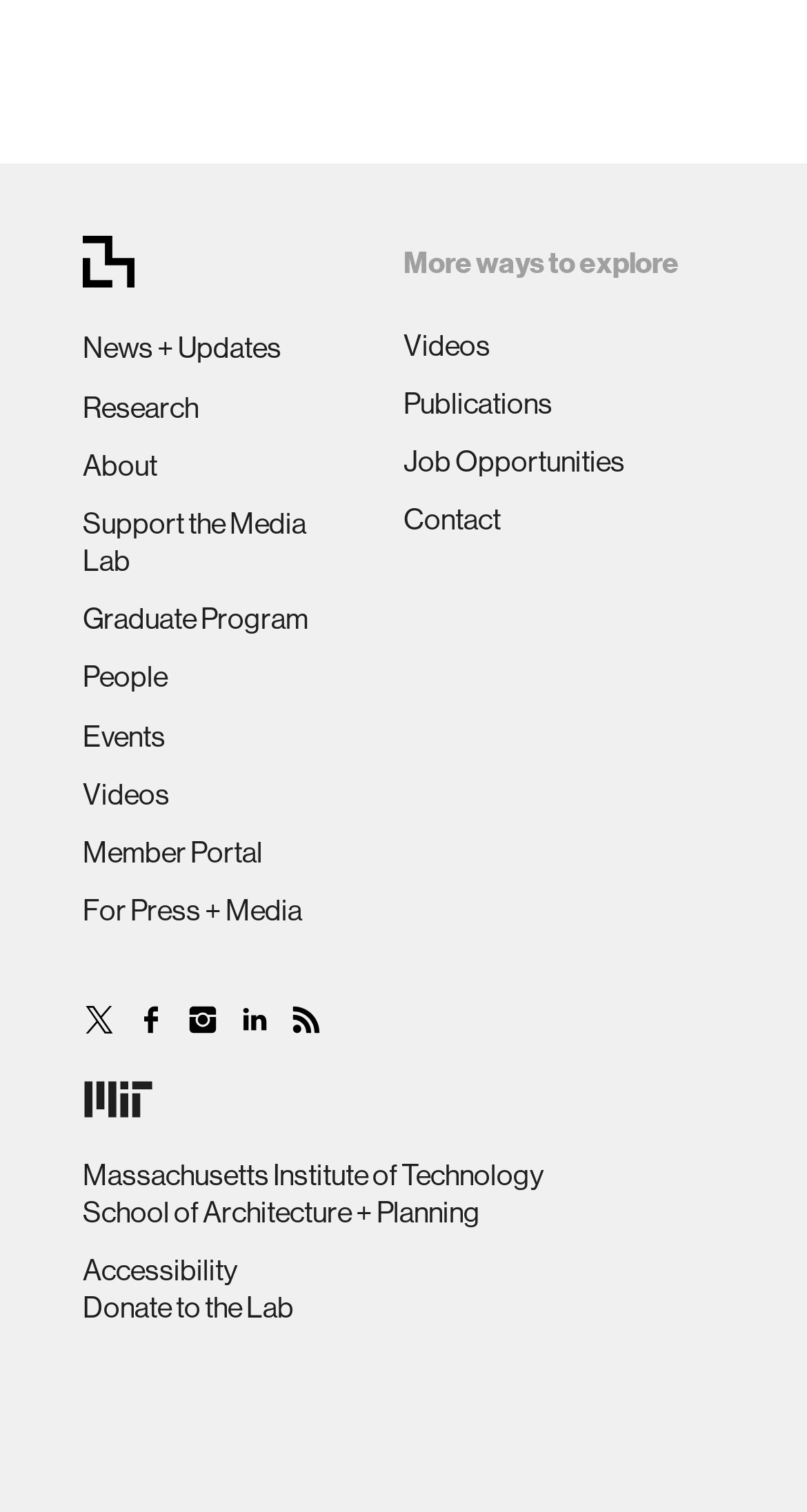Please locate the bounding box coordinates of the element that should be clicked to achieve the given instruction: "View Videos".

[0.103, 0.514, 0.21, 0.536]